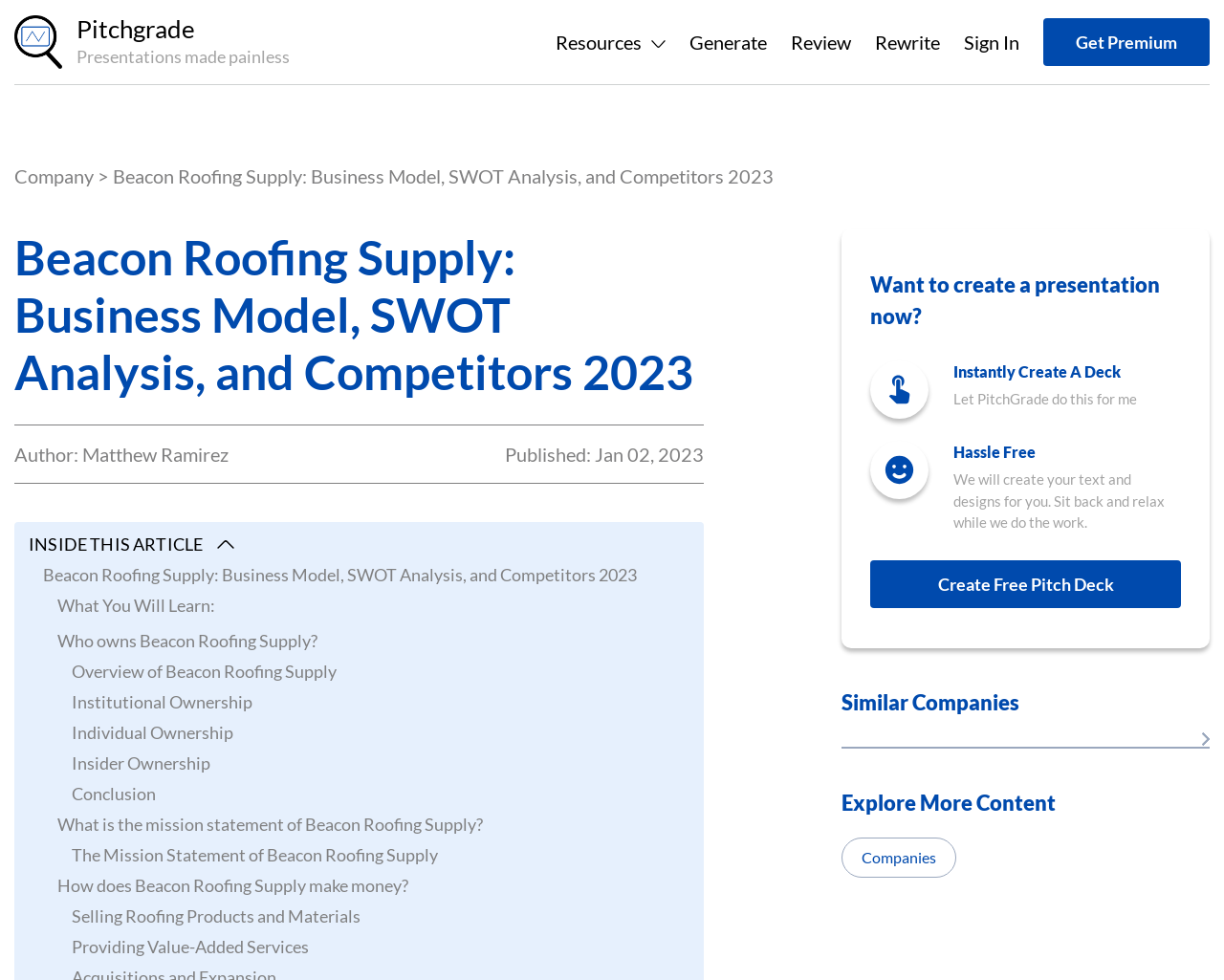Identify the bounding box coordinates for the UI element described as: "Create Free Pitch Deck".

[0.711, 0.571, 0.965, 0.62]